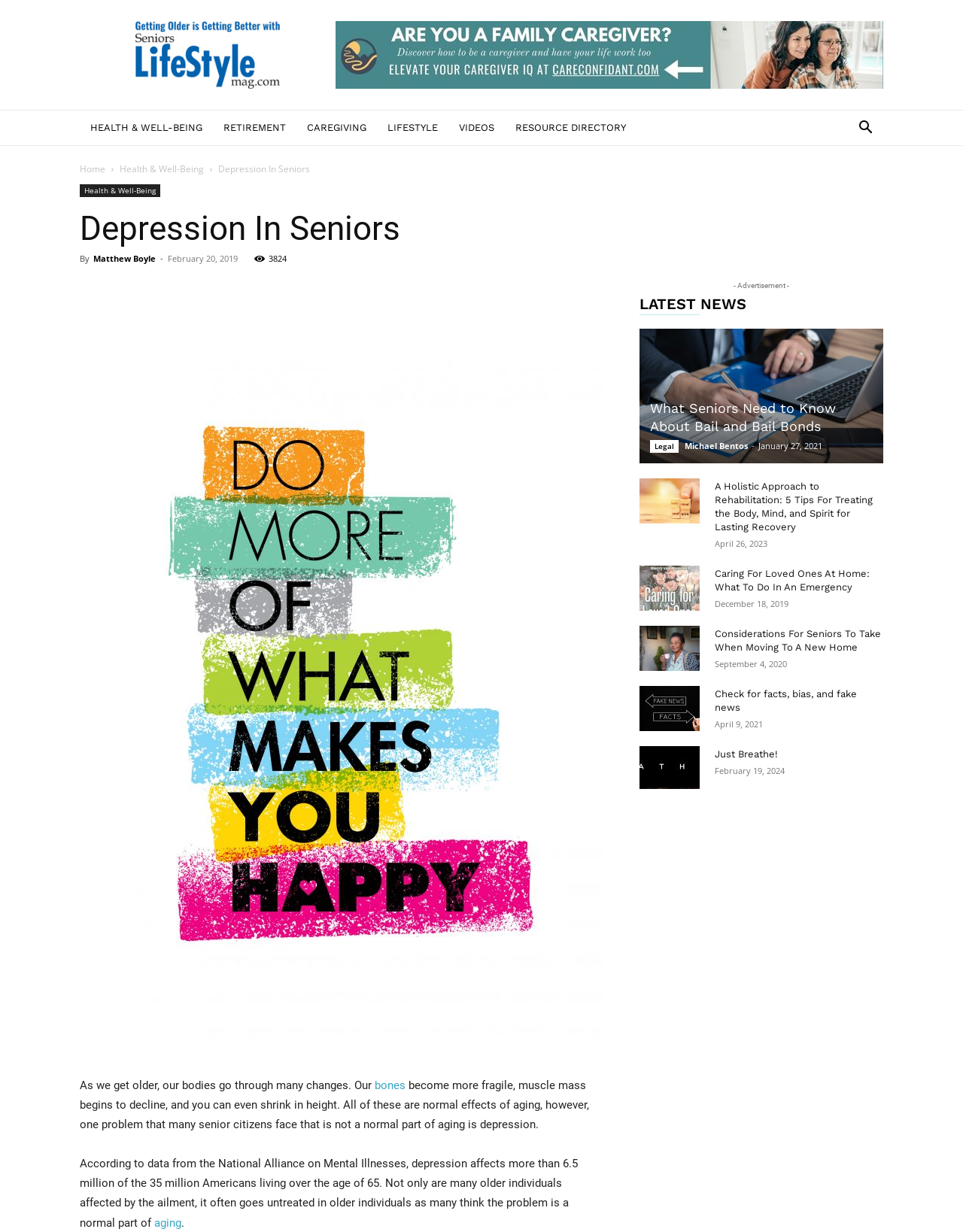Could you indicate the bounding box coordinates of the region to click in order to complete this instruction: "Read the article 'What Seniors Need to Know About Bail and Bail Bonds'".

[0.675, 0.325, 0.868, 0.352]